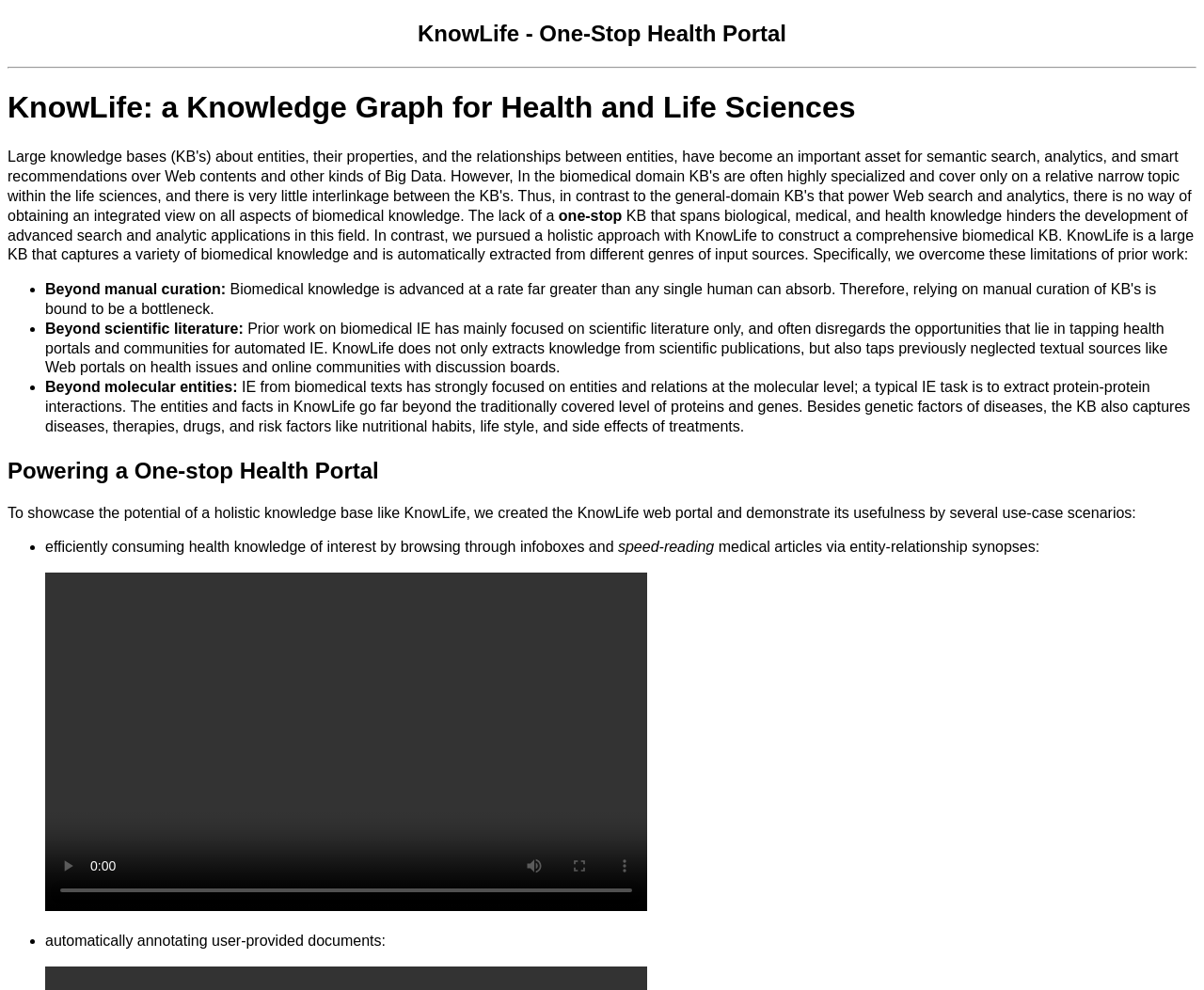What is KnowLife?
Please utilize the information in the image to give a detailed response to the question.

Based on the heading 'KnowLife - One-Stop Health Portal' and the description of the webpage, it can be inferred that KnowLife is a comprehensive health portal that provides a wide range of health-related information and services.